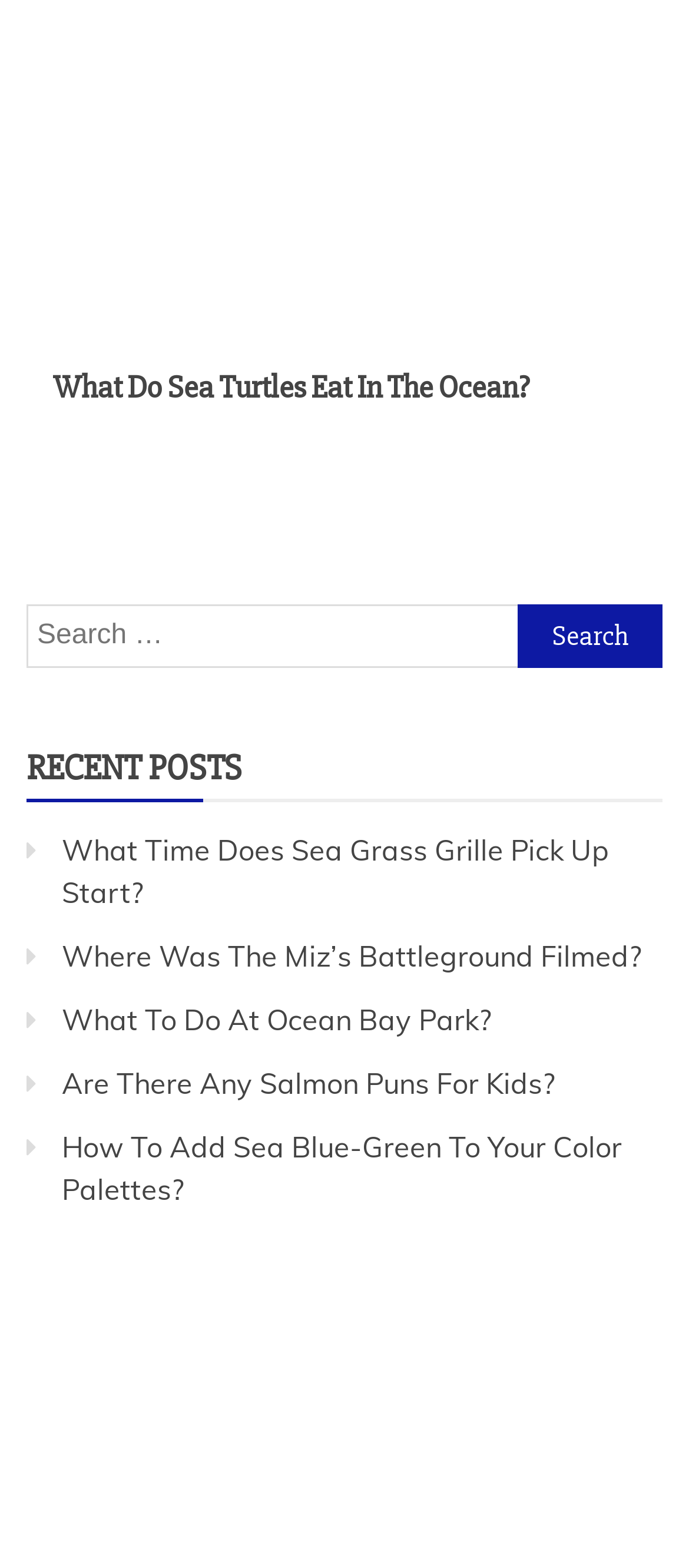Find the coordinates for the bounding box of the element with this description: "parent_node: Search for: value="Search"".

[0.751, 0.386, 0.962, 0.426]